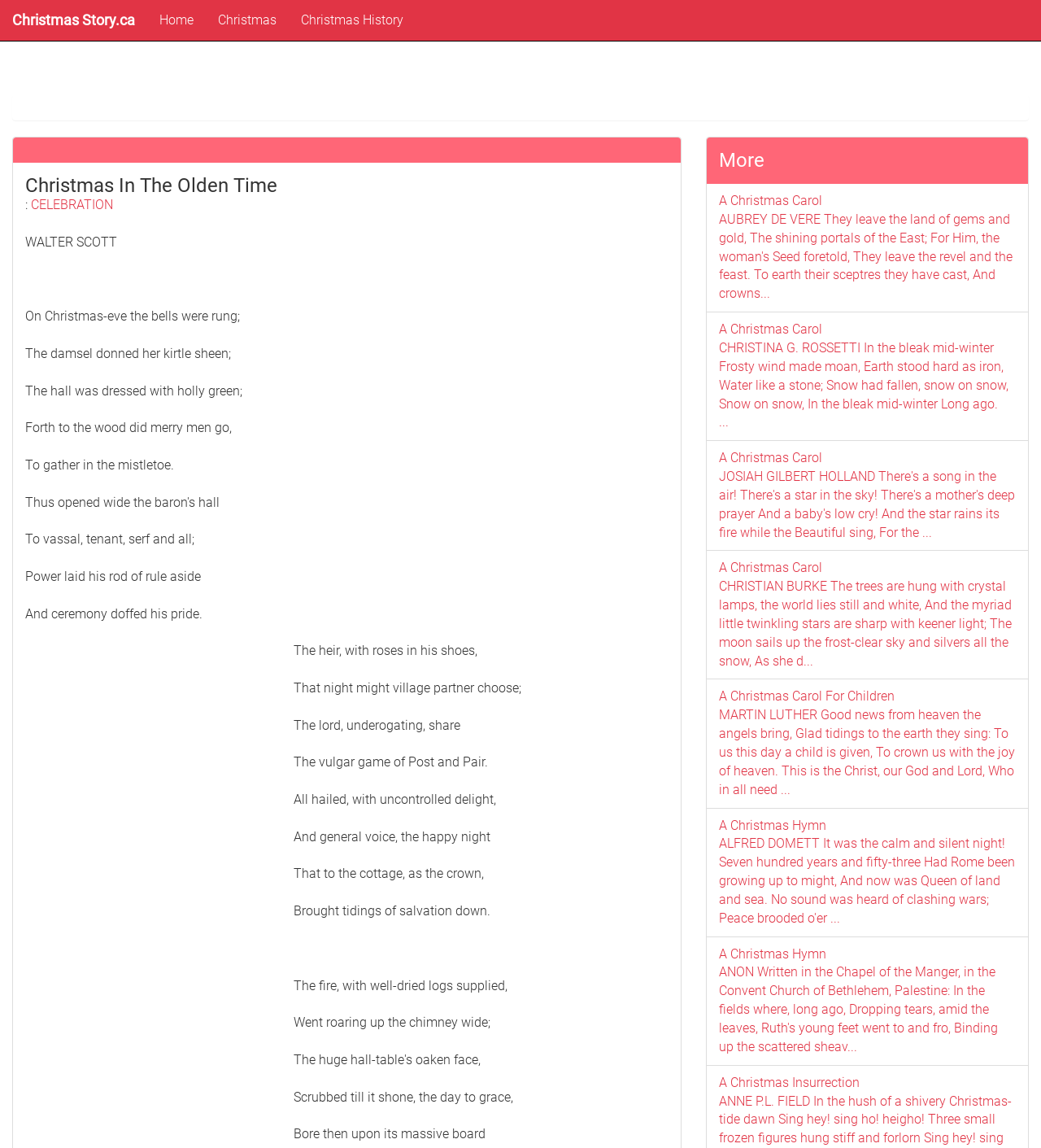Locate the bounding box coordinates of the segment that needs to be clicked to meet this instruction: "Go to Christmas Story.ca".

[0.0, 0.0, 0.141, 0.035]